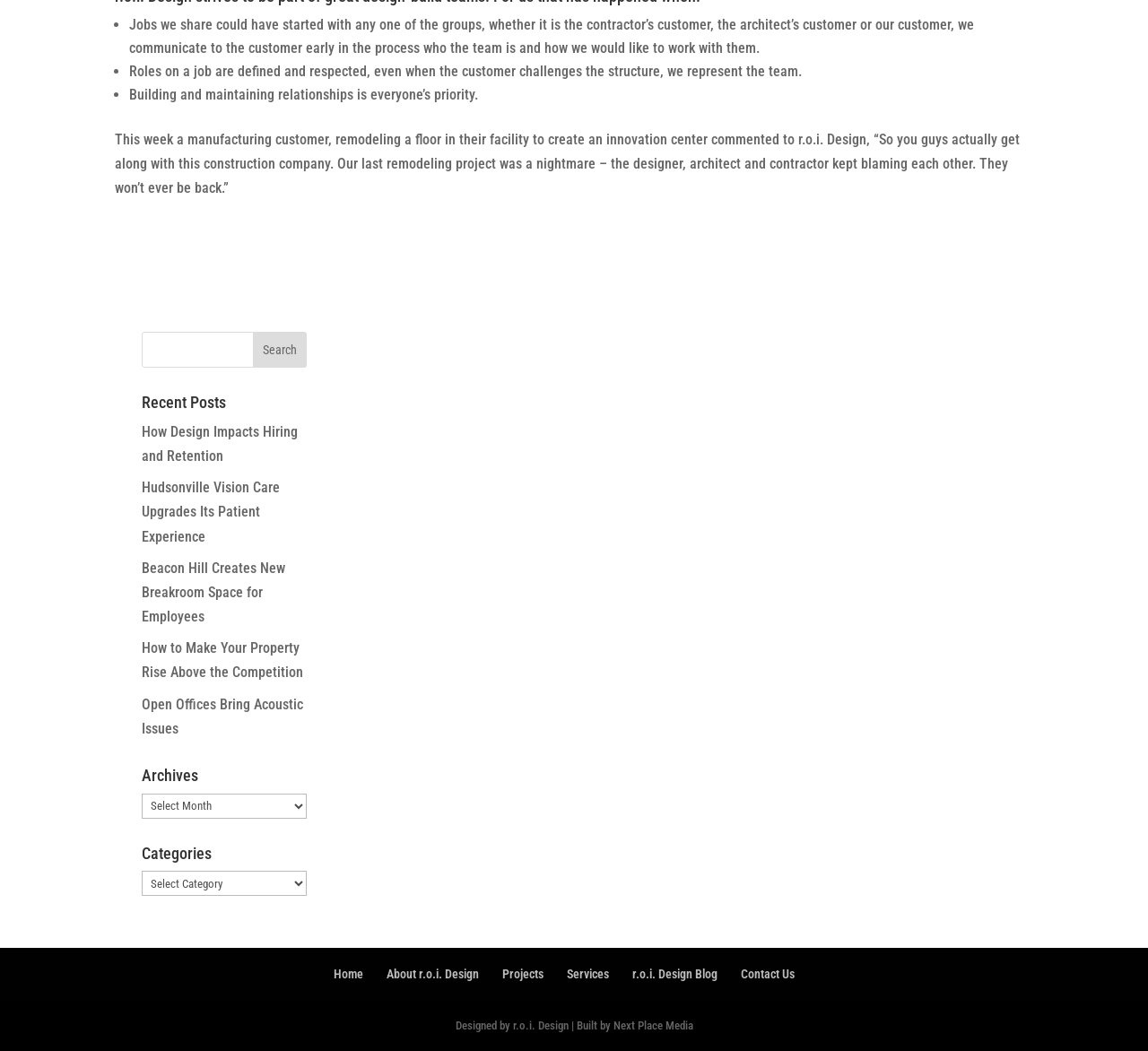Please find the bounding box coordinates of the element that needs to be clicked to perform the following instruction: "Contact Us". The bounding box coordinates should be four float numbers between 0 and 1, represented as [left, top, right, bottom].

[0.645, 0.92, 0.692, 0.933]